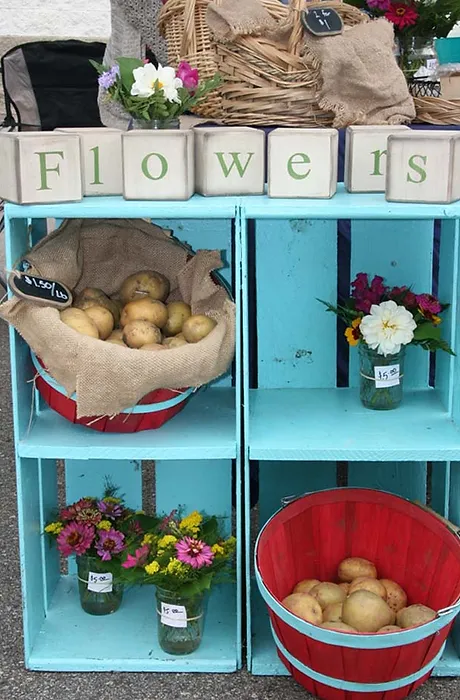Please provide a detailed answer to the question below by examining the image:
What is written on the wooden sign?

The wooden sign reading 'Flowers' sits prominently atop the display, indicating the focus of the stand, which is selling flowers and other local produce.